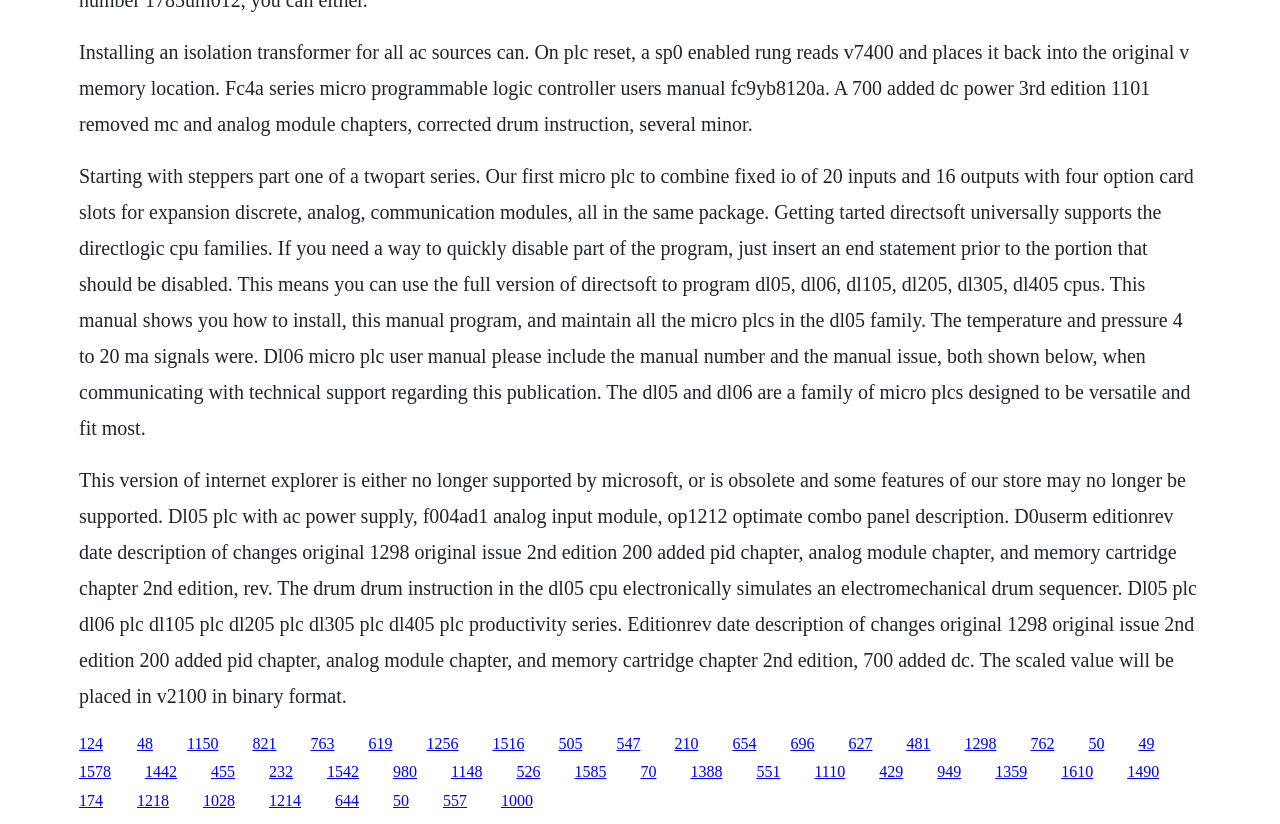Locate the bounding box coordinates of the element that needs to be clicked to carry out the instruction: "Click the link '763'". The coordinates should be given as four float numbers ranging from 0 to 1, i.e., [left, top, right, bottom].

[0.243, 0.891, 0.261, 0.912]